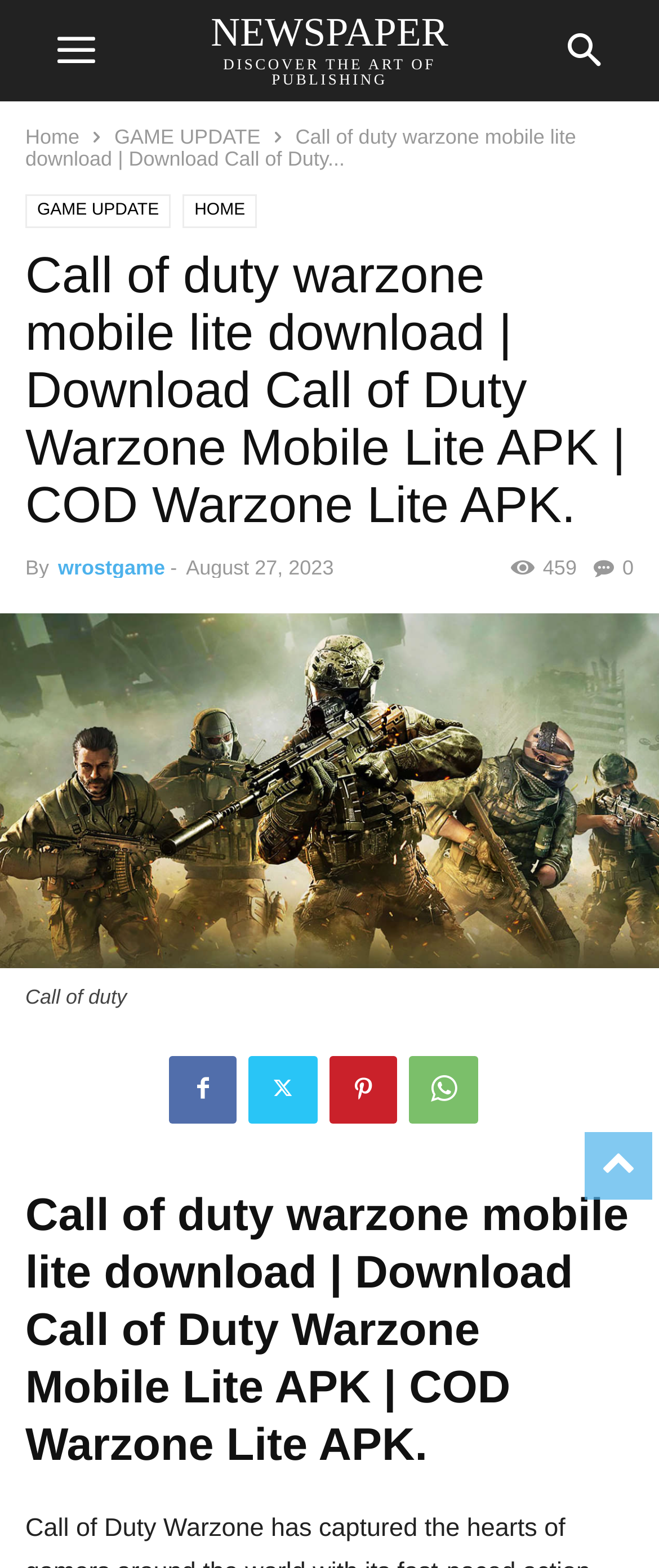Please specify the bounding box coordinates for the clickable region that will help you carry out the instruction: "Go to the 'HOME' page".

[0.038, 0.08, 0.121, 0.095]